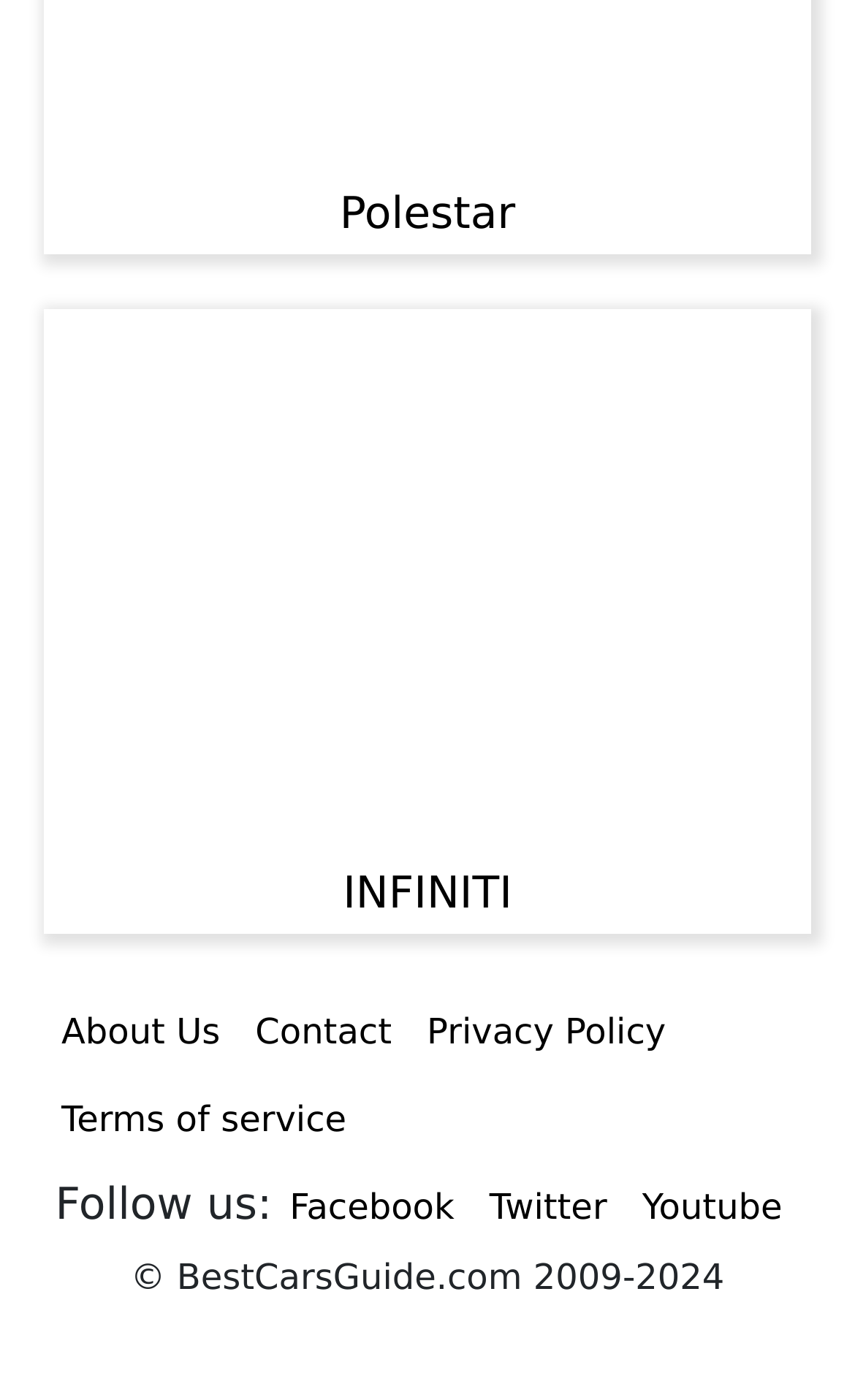Please provide a comprehensive answer to the question based on the screenshot: How many links are in the footer navigation?

I examined the footer navigation section of the webpage and found four link elements with the text 'About Us', 'Contact', 'Privacy Policy', and 'Terms of service', which are likely navigation links.